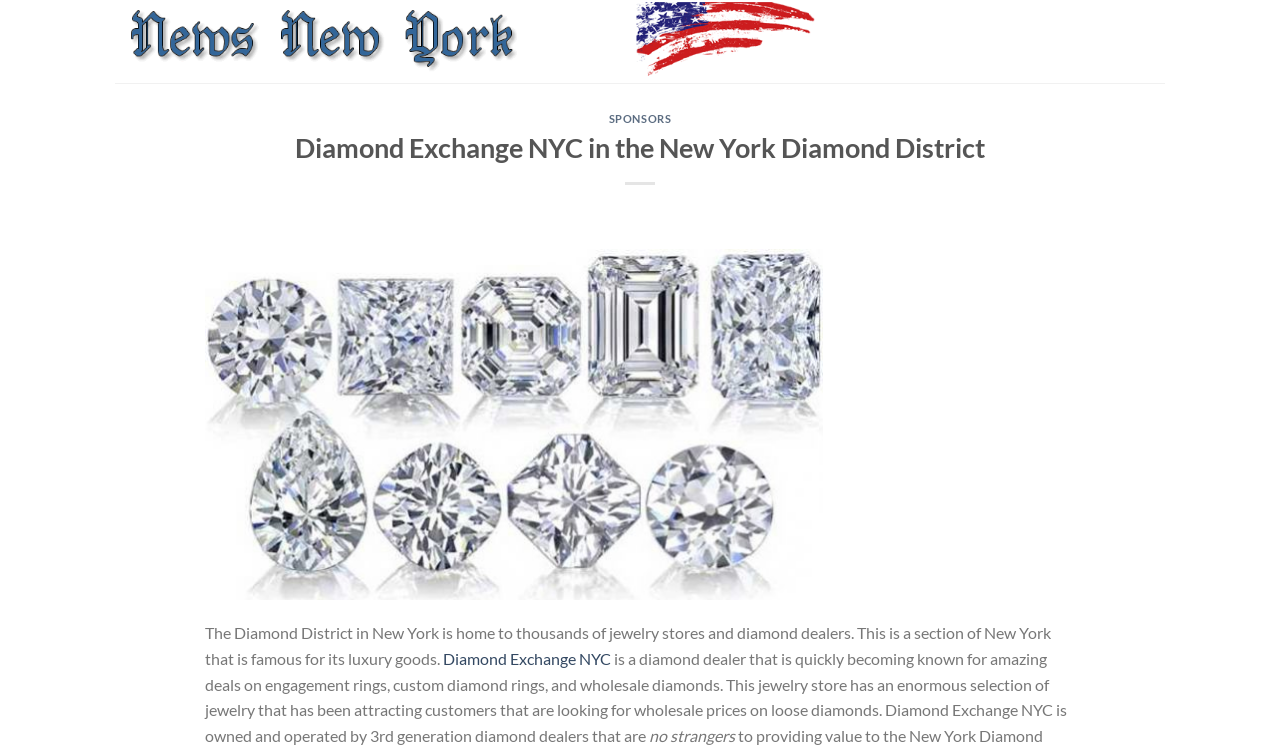What is the principal heading displayed on the webpage?

Diamond Exchange NYC in the New York Diamond District